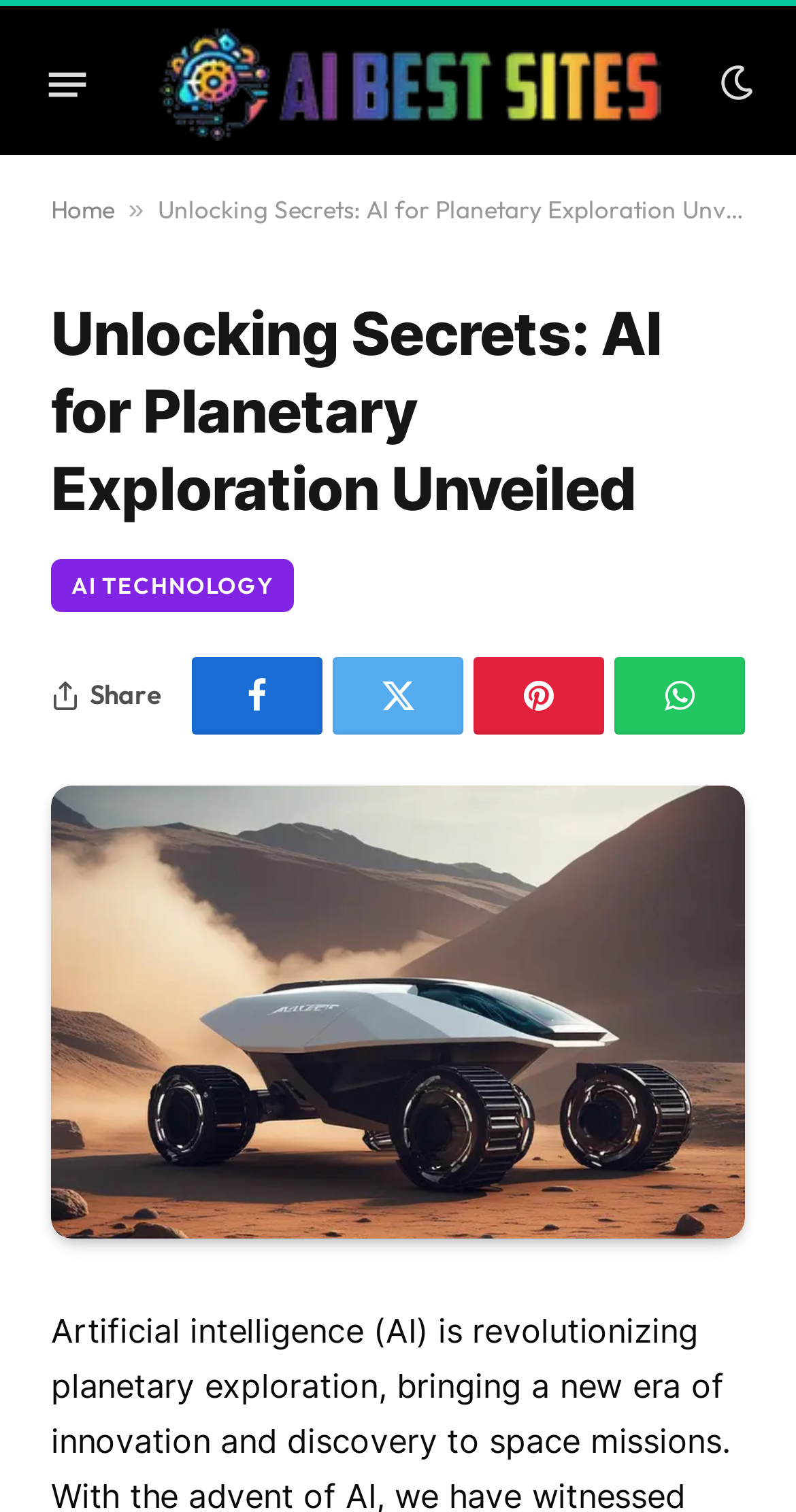Give a concise answer using one word or a phrase to the following question:
What is the text above the 'Share' button?

AI TECHNOLOGY